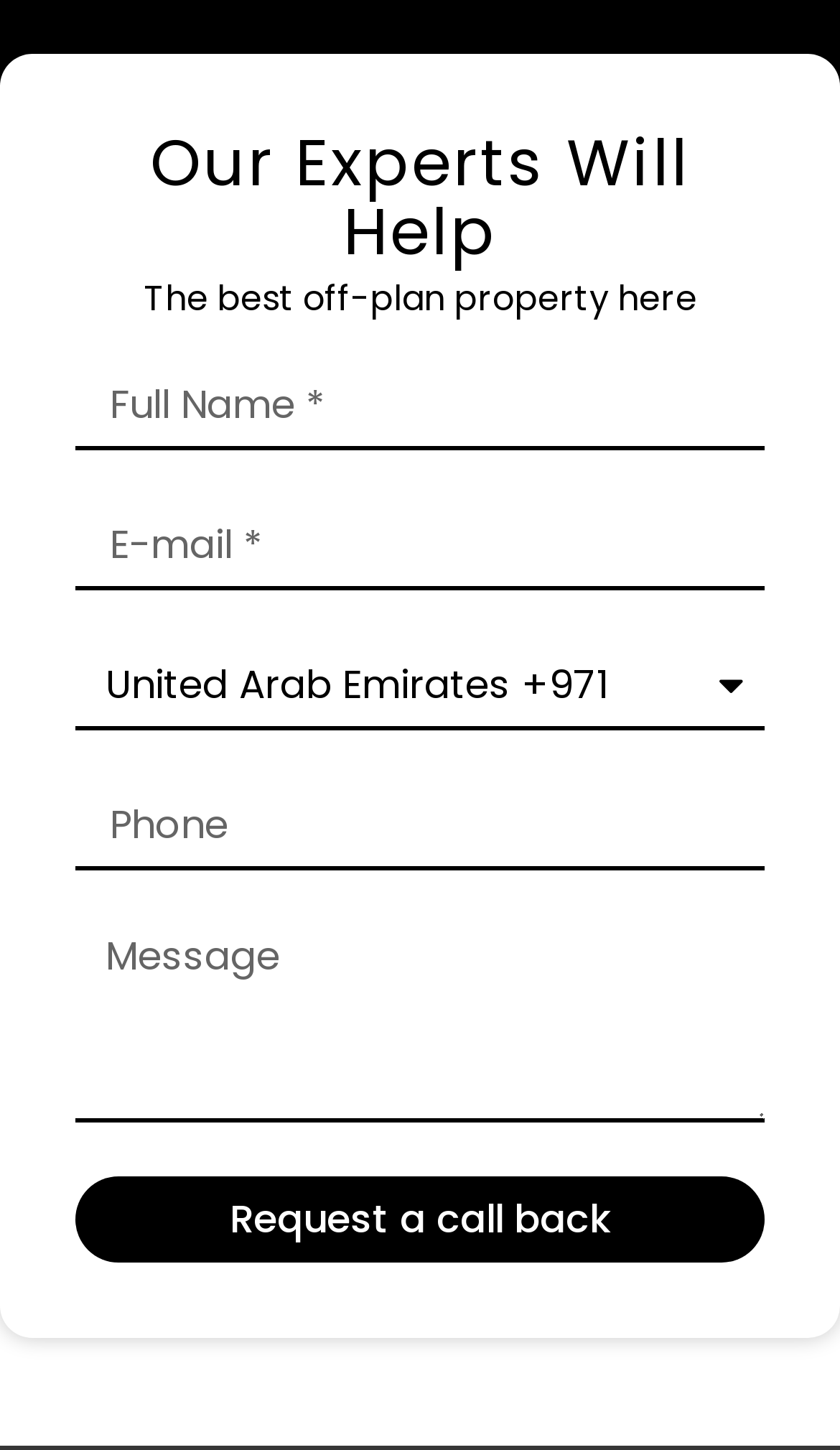Provide a one-word or short-phrase answer to the question:
What is the type of the 'Code' field?

Combobox